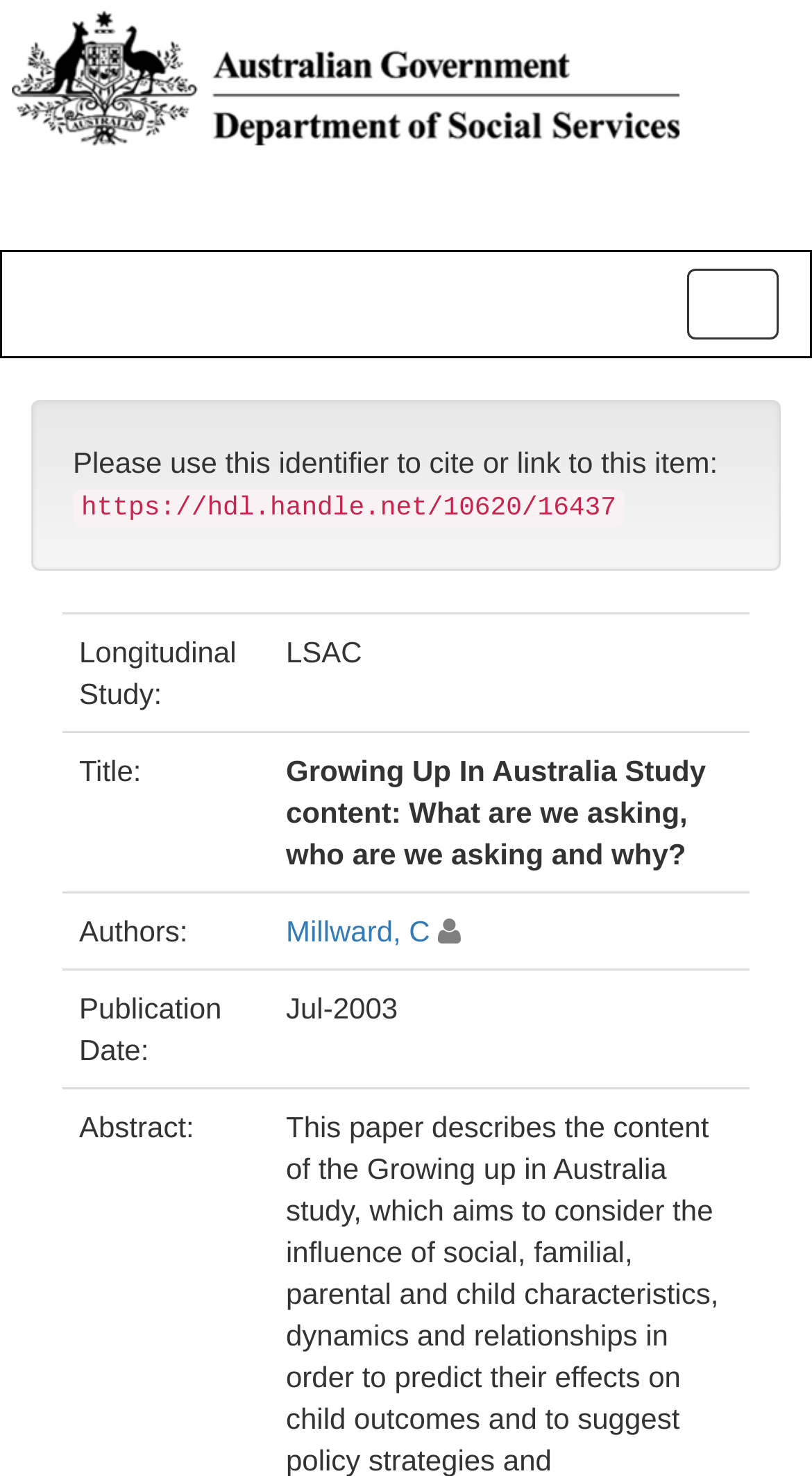Based on the element description aria-label="Menu", identify the bounding box coordinates for the UI element. The coordinates should be in the format (top-left x, top-left y, bottom-right x, bottom-right y) and within the 0 to 1 range.

None